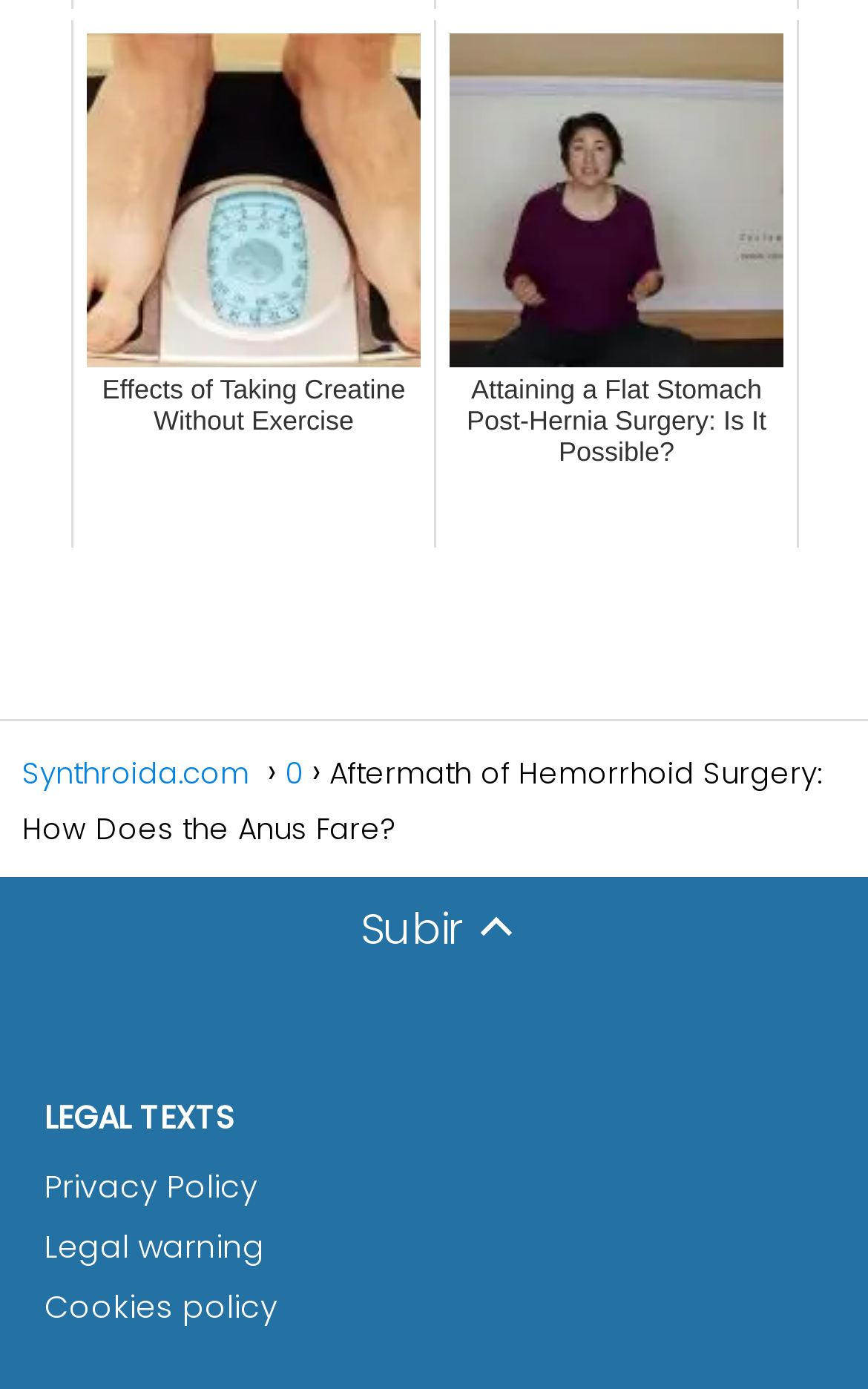Give the bounding box coordinates for this UI element: "0". The coordinates should be four float numbers between 0 and 1, arranged as [left, top, right, bottom].

[0.328, 0.541, 0.349, 0.572]